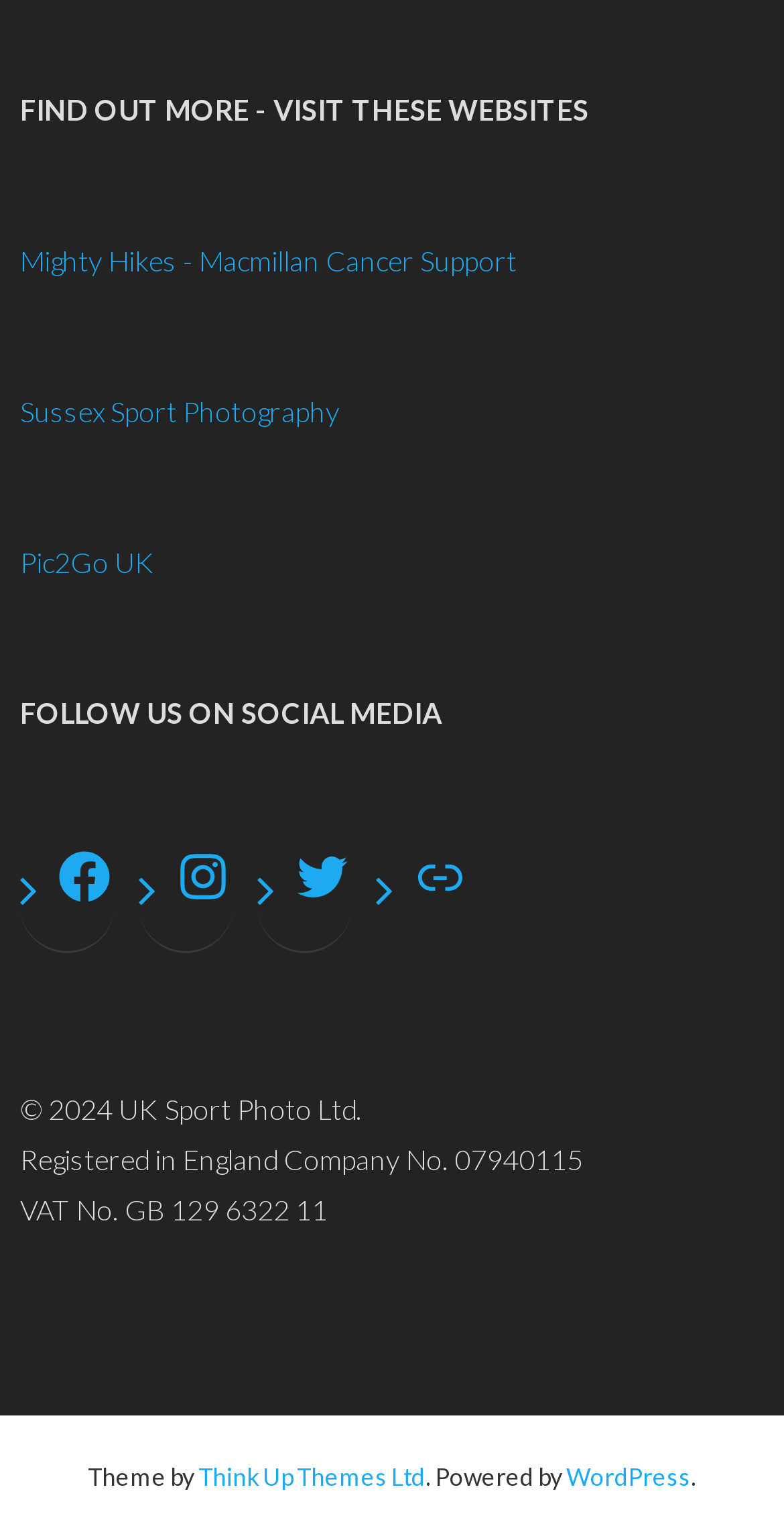Determine the coordinates of the bounding box for the clickable area needed to execute this instruction: "go to Think Up Themes Ltd website".

[0.253, 0.963, 0.542, 0.983]